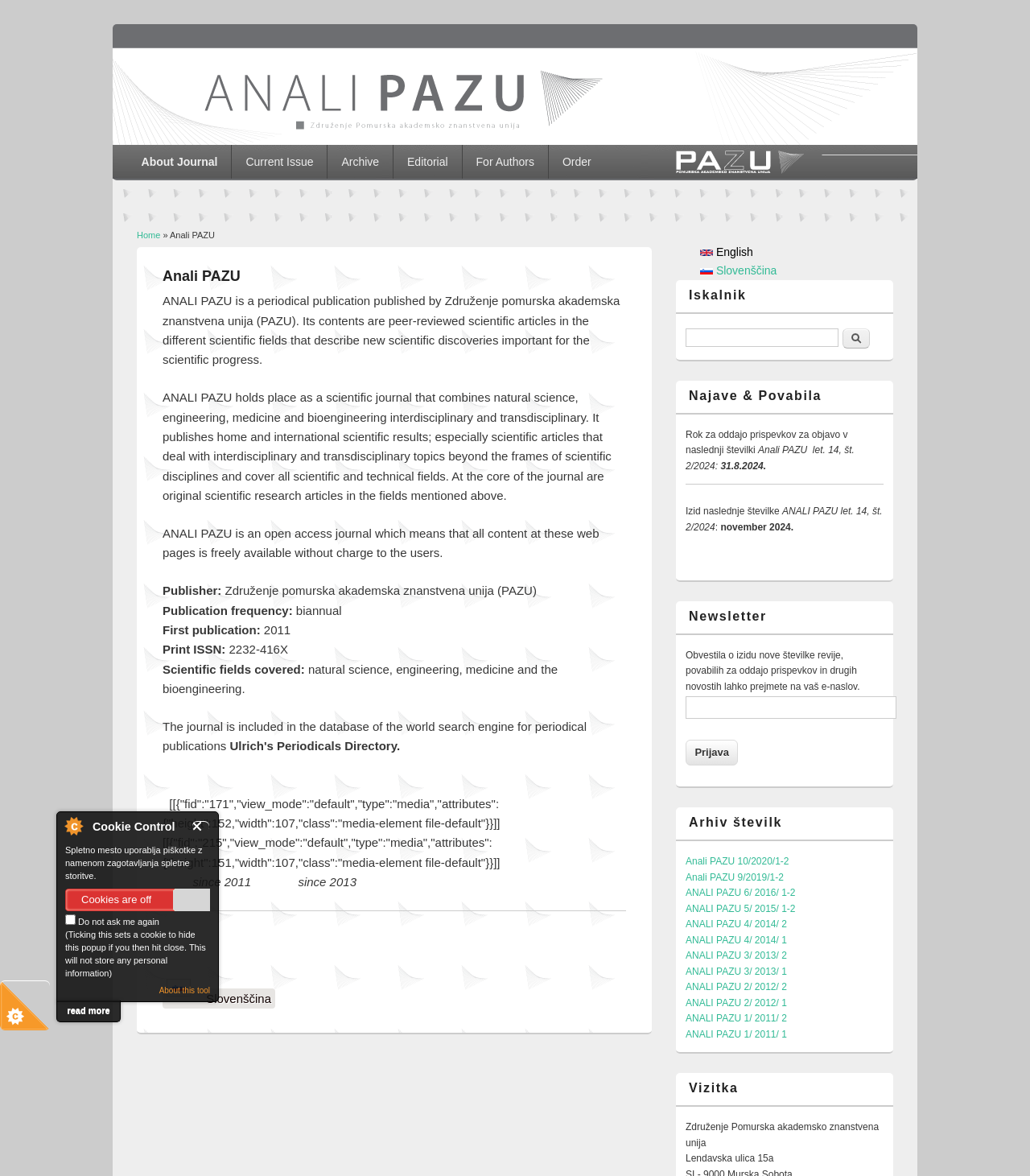Please identify the bounding box coordinates of the element I should click to complete this instruction: 'Read more about Anali PAZU'. The coordinates should be given as four float numbers between 0 and 1, like this: [left, top, right, bottom].

[0.055, 0.851, 0.117, 0.869]